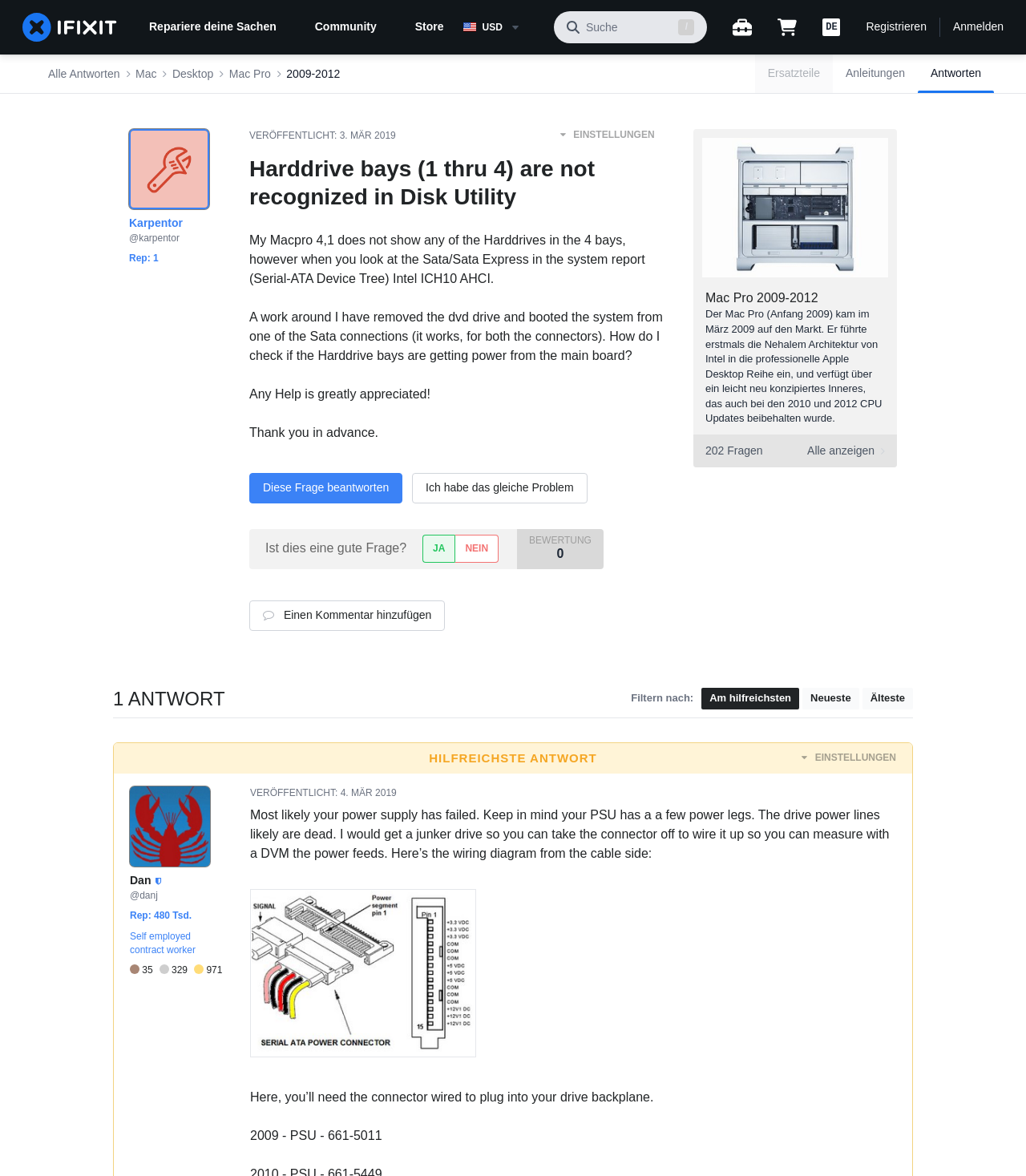What is the reputation of the person who answered the question?
Please provide a comprehensive answer based on the contents of the image.

The webpage shows the reputation of the person who answered the question as 'Rep: 480 Tsd.', which indicates that the person has a reputation of 480 thousand.